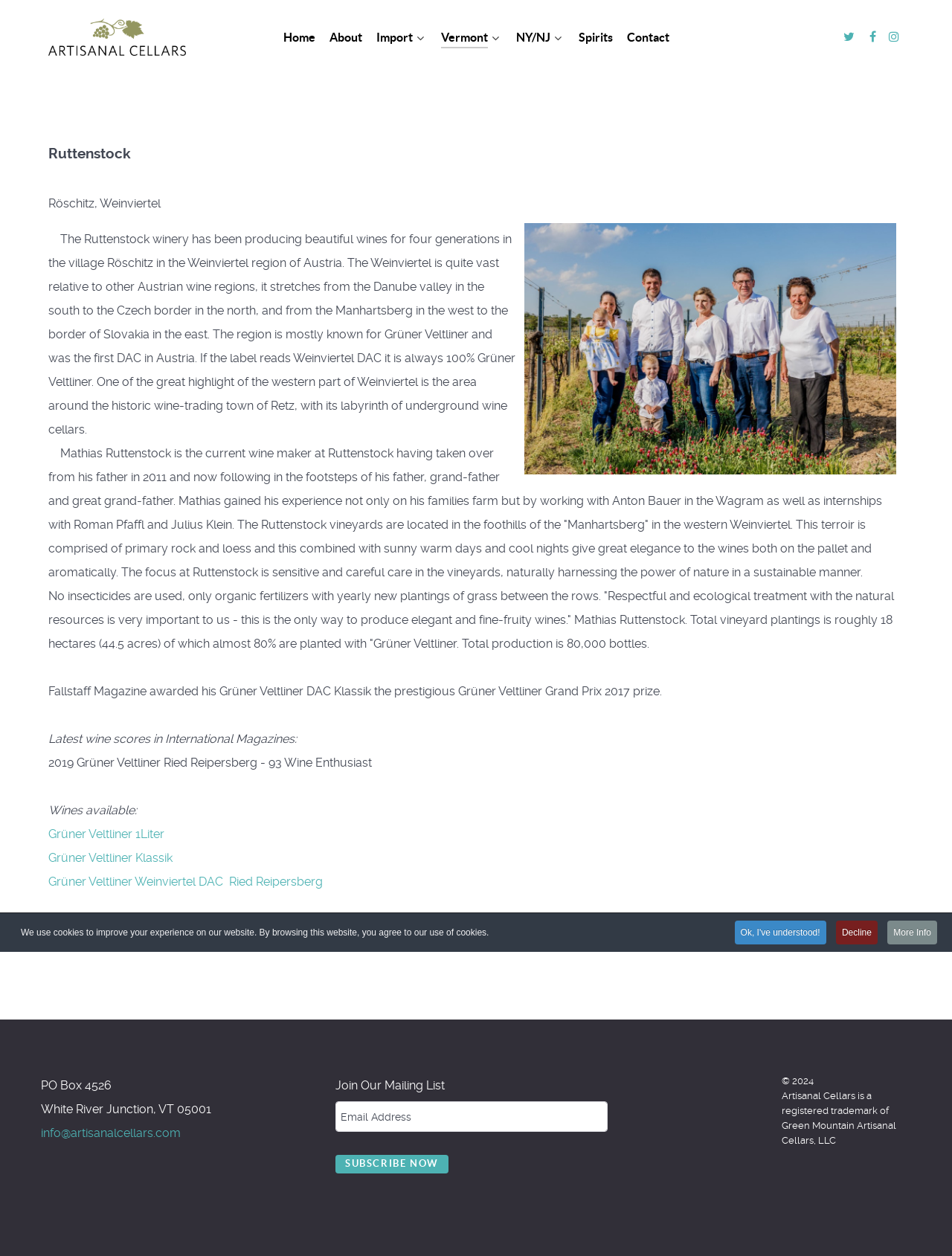Locate the bounding box coordinates of the clickable element to fulfill the following instruction: "Click Grüner Veltliner 1Liter". Provide the coordinates as four float numbers between 0 and 1 in the format [left, top, right, bottom].

[0.051, 0.659, 0.173, 0.67]